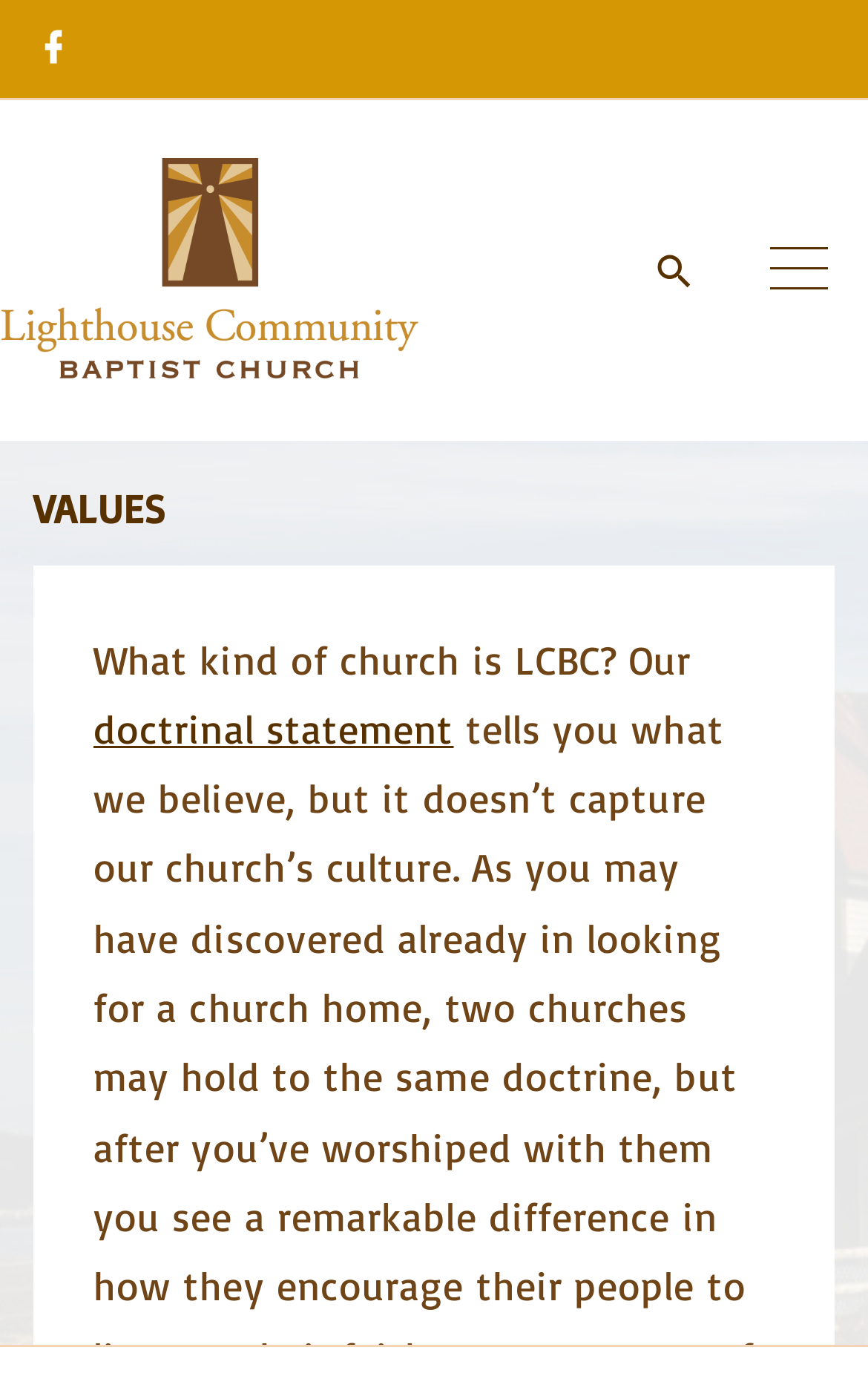Give a complete and precise description of the webpage's appearance.

The webpage is about the values of Lighthouse Community Baptist Church. At the top left corner, there is a Facebook link accompanied by a small Facebook icon. Below it, there is a horizontal separator line. 

To the right of the Facebook link, the church's name "Lighthouse Community Baptist Church" is displayed as a link, accompanied by a logo image of the church. 

On the top right side, there are two buttons: a search dropdown toggler with a small icon and a top menu toggler. 

When the top menu toggler is expanded, a menu appears with a heading "VALUES" at the top. Below the heading, there is a paragraph of text that starts with "What kind of church is LCBC? Our" and includes a link to the church's doctrinal statement. 

Another horizontal separator line is located at the bottom of the page.